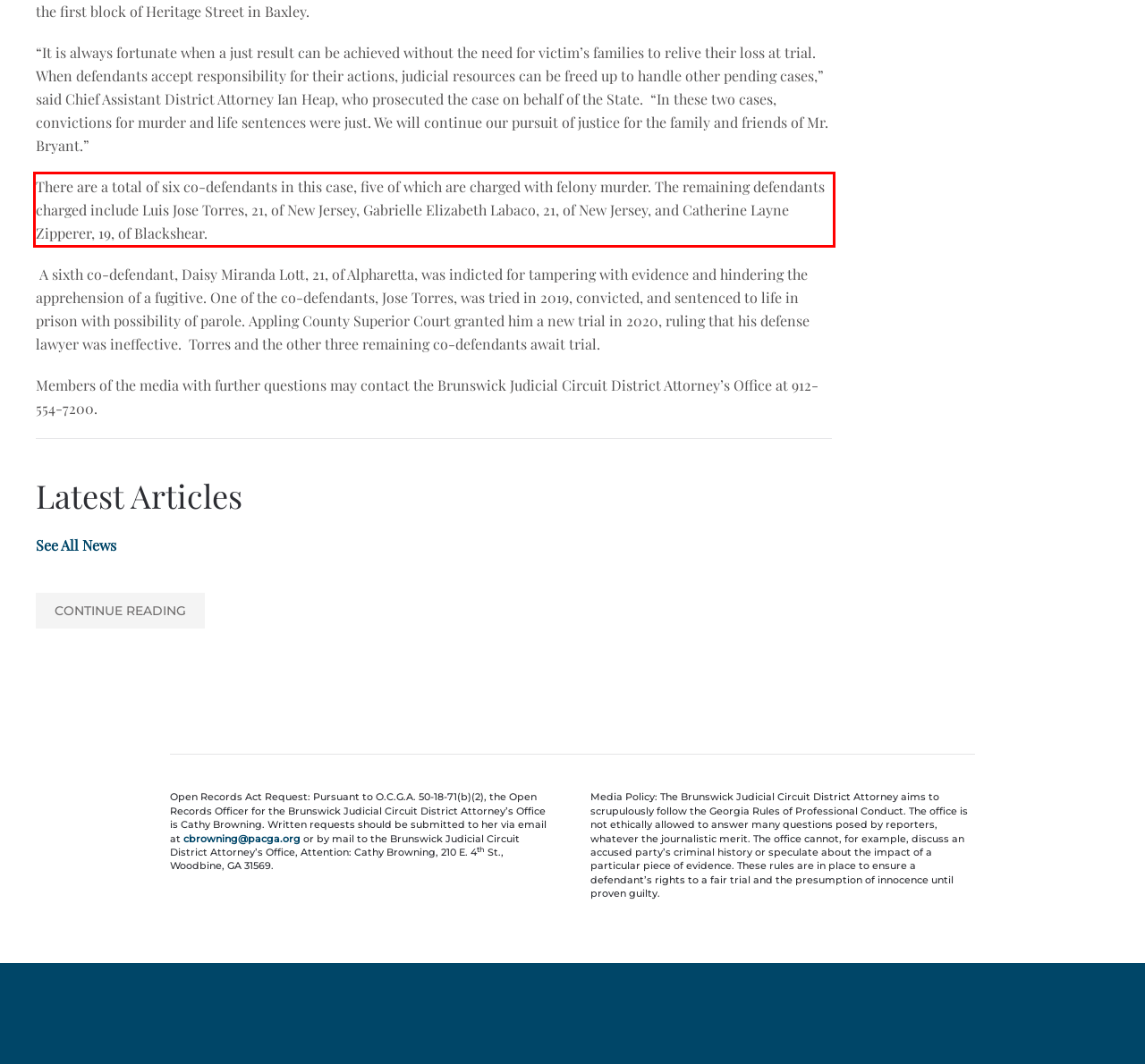You are provided with a webpage screenshot that includes a red rectangle bounding box. Extract the text content from within the bounding box using OCR.

There are a total of six co-defendants in this case, five of which are charged with felony murder. The remaining defendants charged include Luis Jose Torres, 21, of New Jersey, Gabrielle Elizabeth Labaco, 21, of New Jersey, and Catherine Layne Zipperer, 19, of Blackshear.